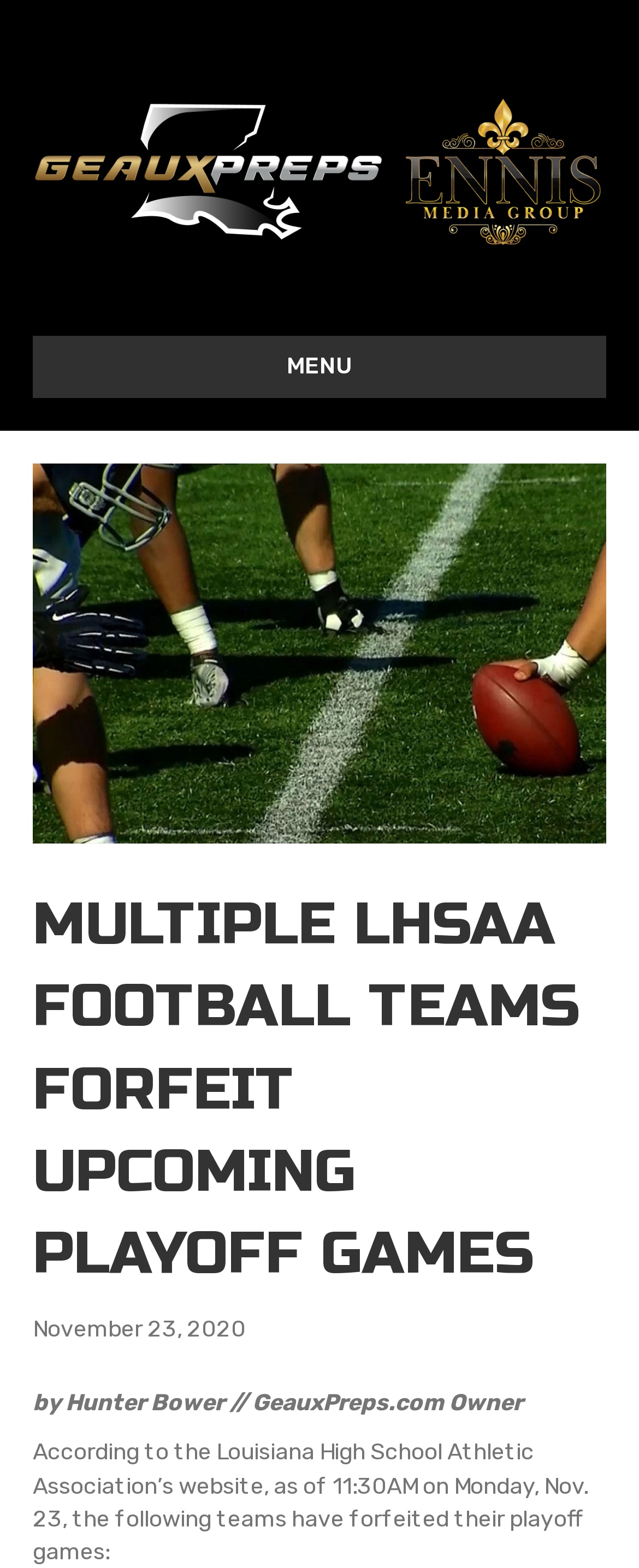What is the date mentioned in the article?
Answer the question with a single word or phrase by looking at the picture.

November 23, 2020